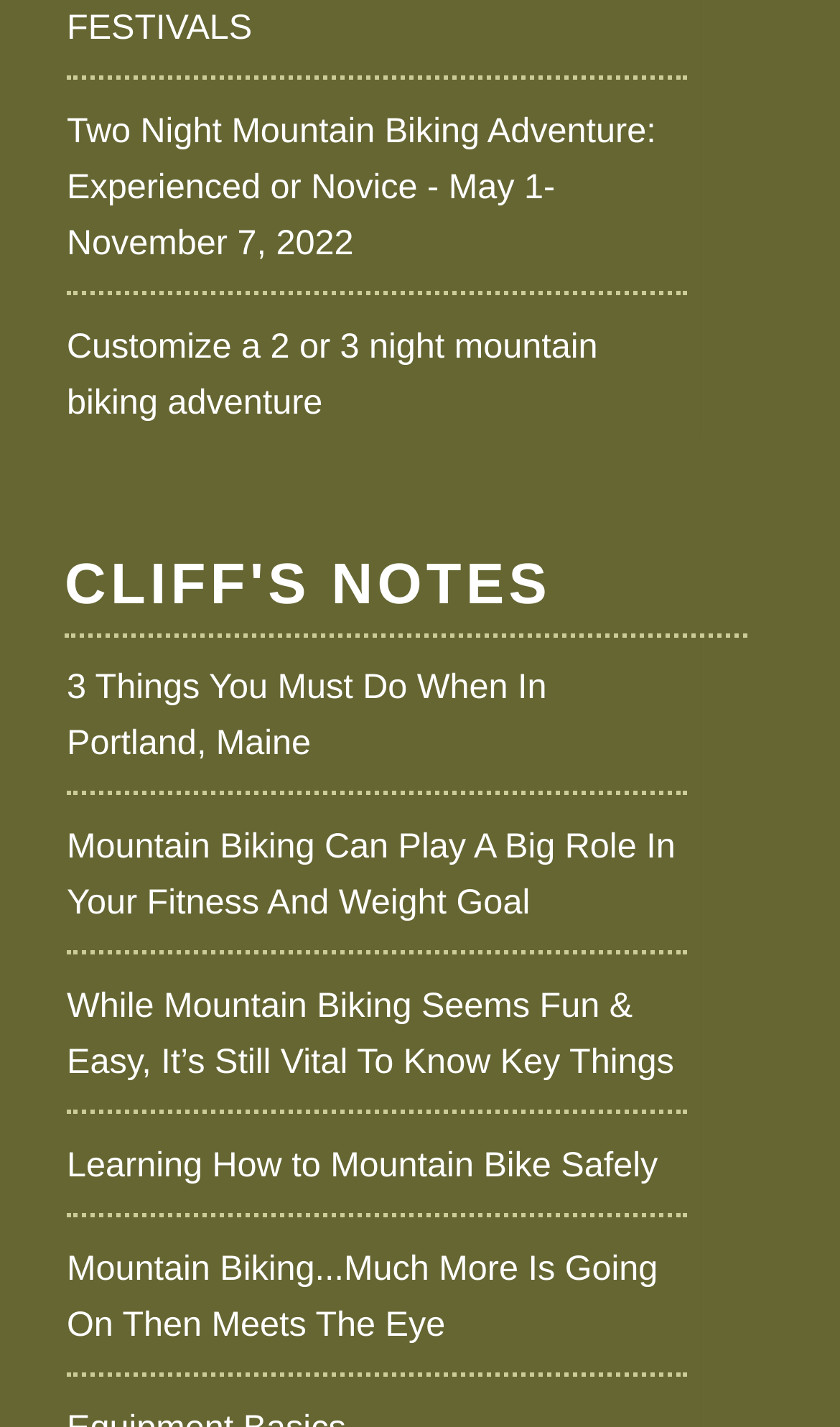Answer the following query with a single word or phrase:
What is the vertical order of the headings?

From top to bottom